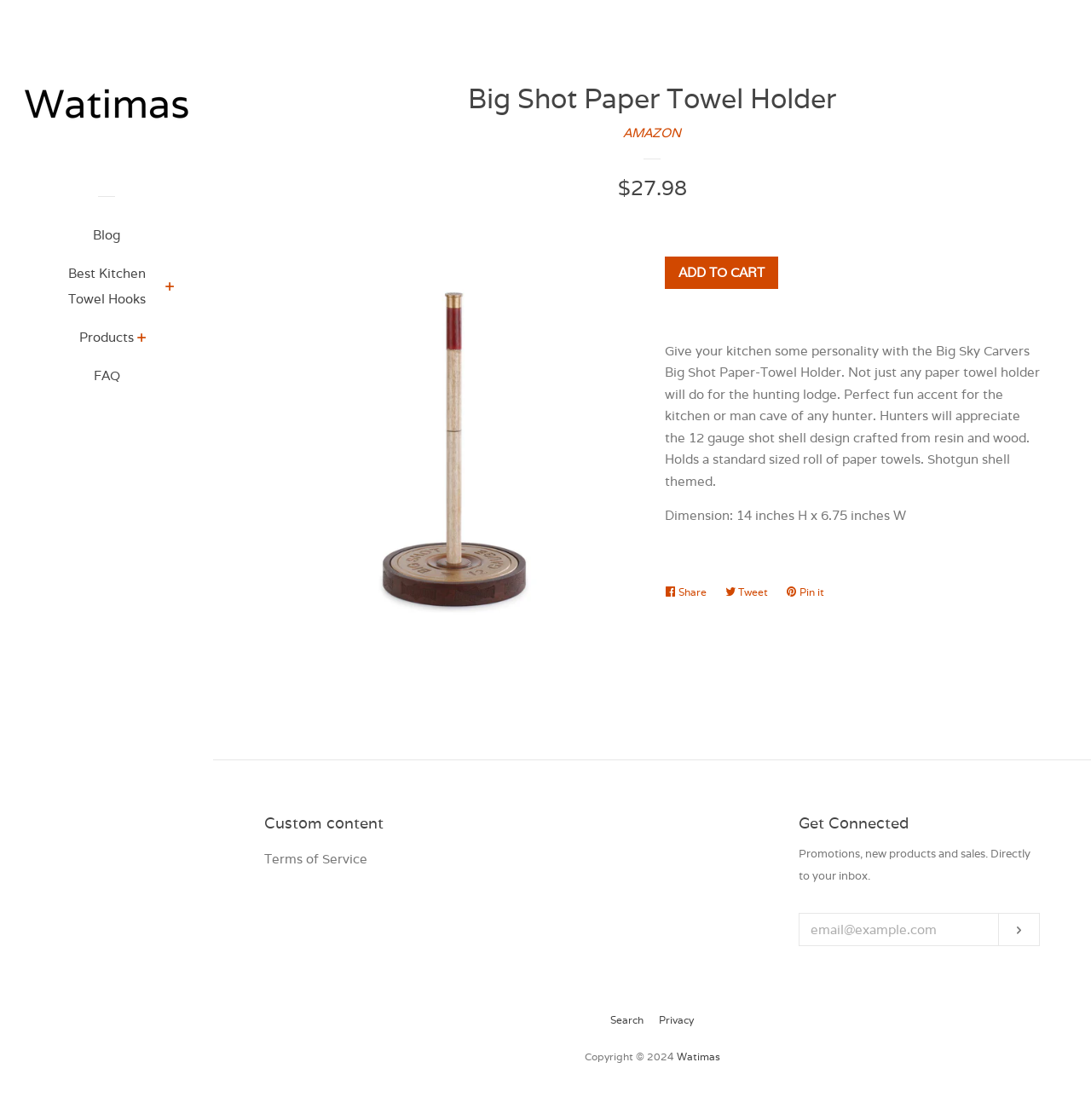Extract the main title from the webpage and generate its text.

Big Shot Paper Towel Holder